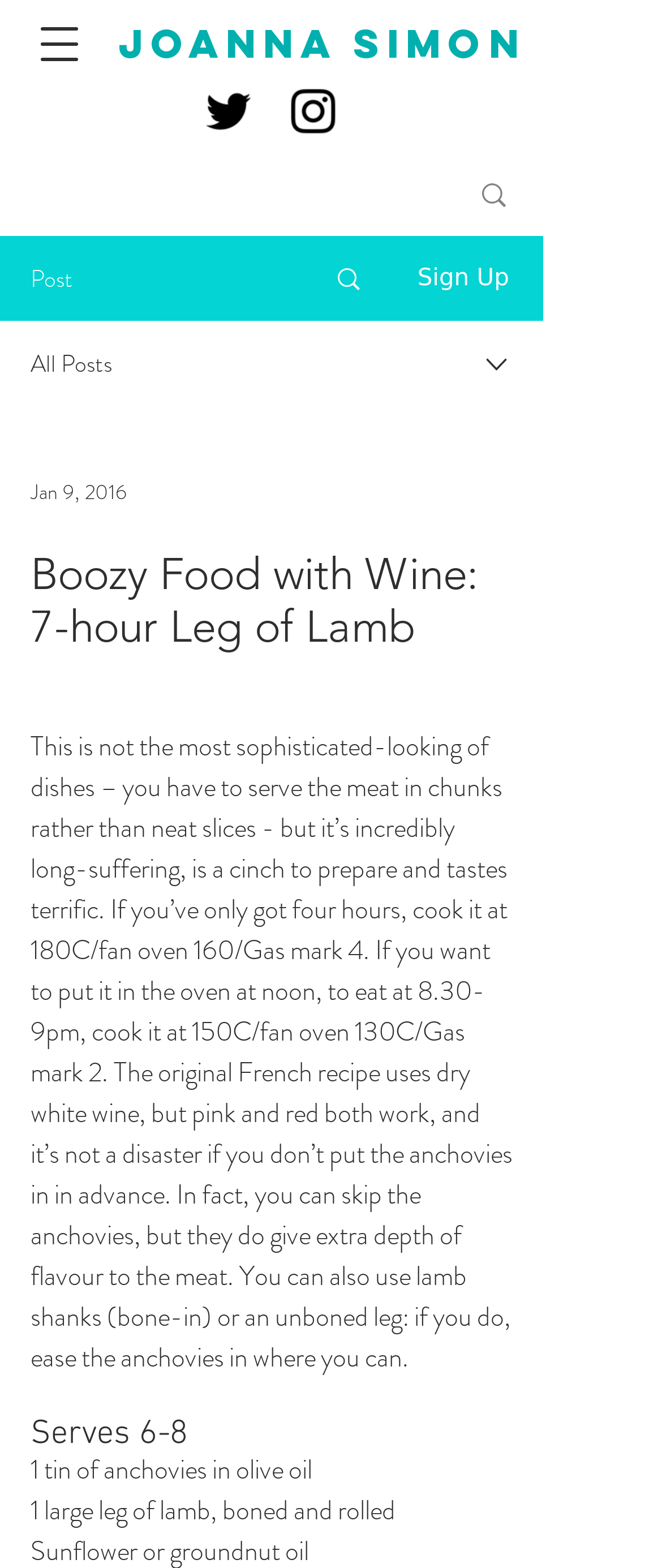Who is the author of this article? Based on the screenshot, please respond with a single word or phrase.

Joanna Simon